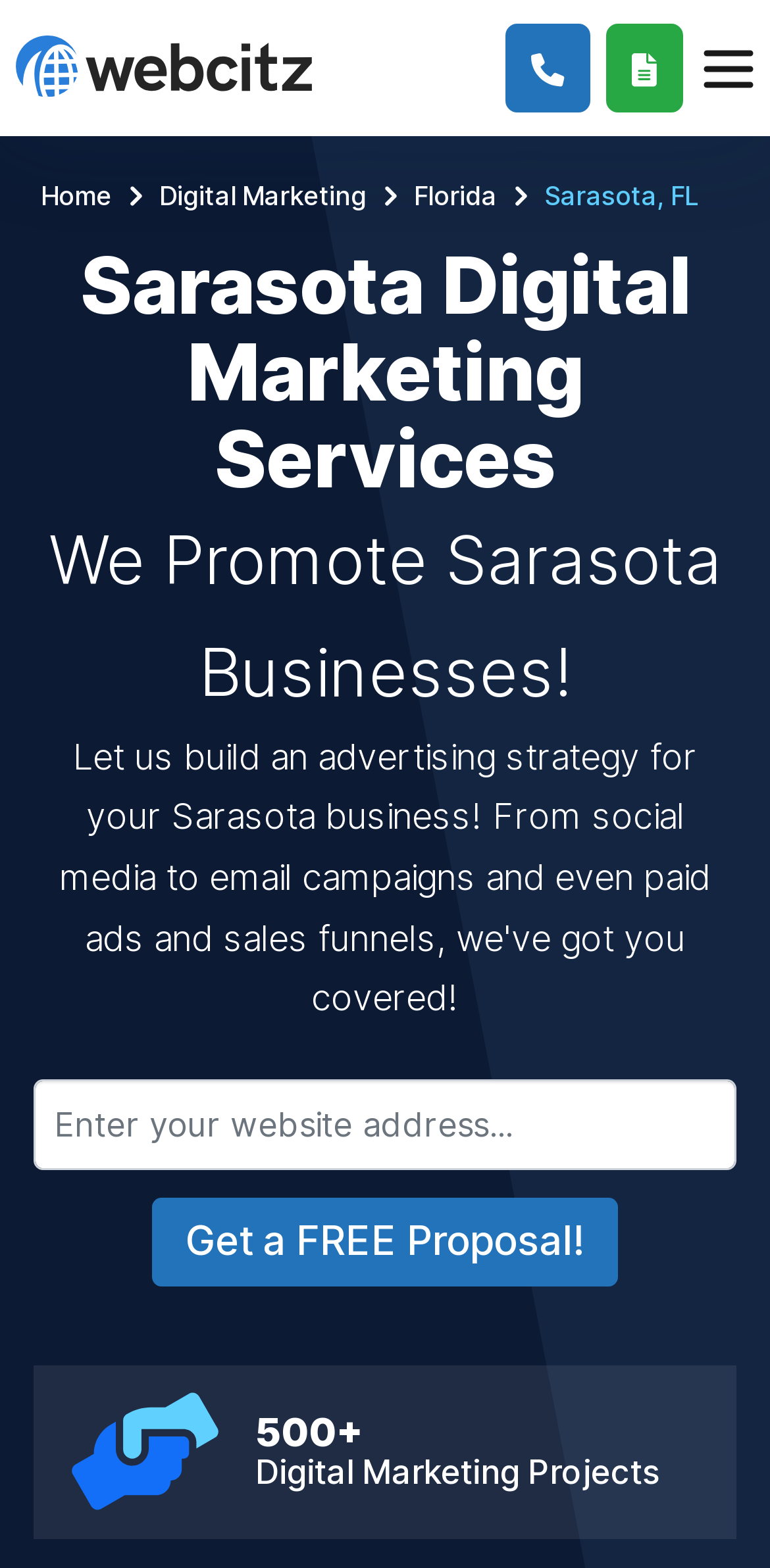Please find the bounding box coordinates of the element's region to be clicked to carry out this instruction: "Call the phone number".

[0.657, 0.015, 0.767, 0.071]